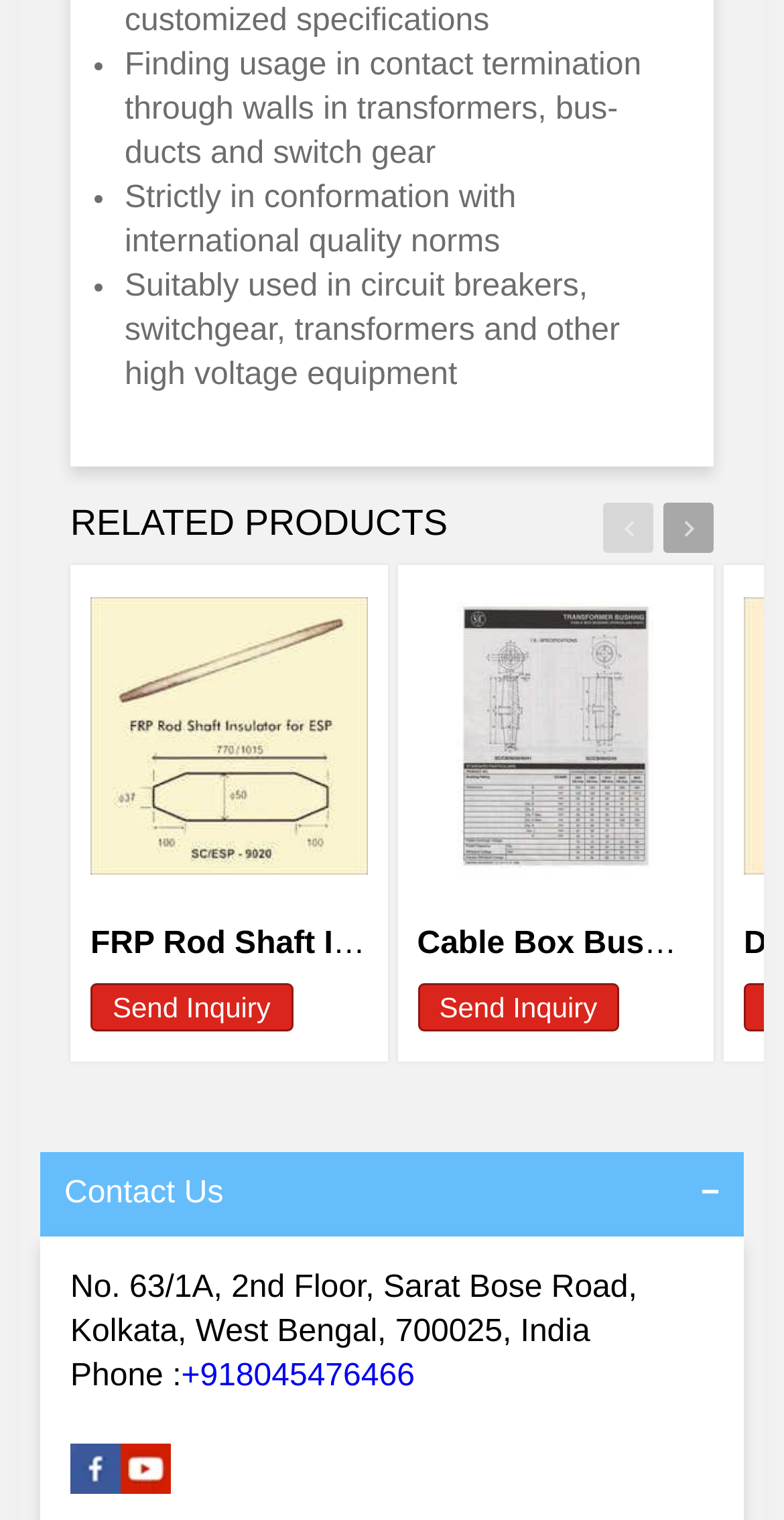Give a one-word or short phrase answer to the question: 
What social media platforms are linked?

Facebook and Youtube